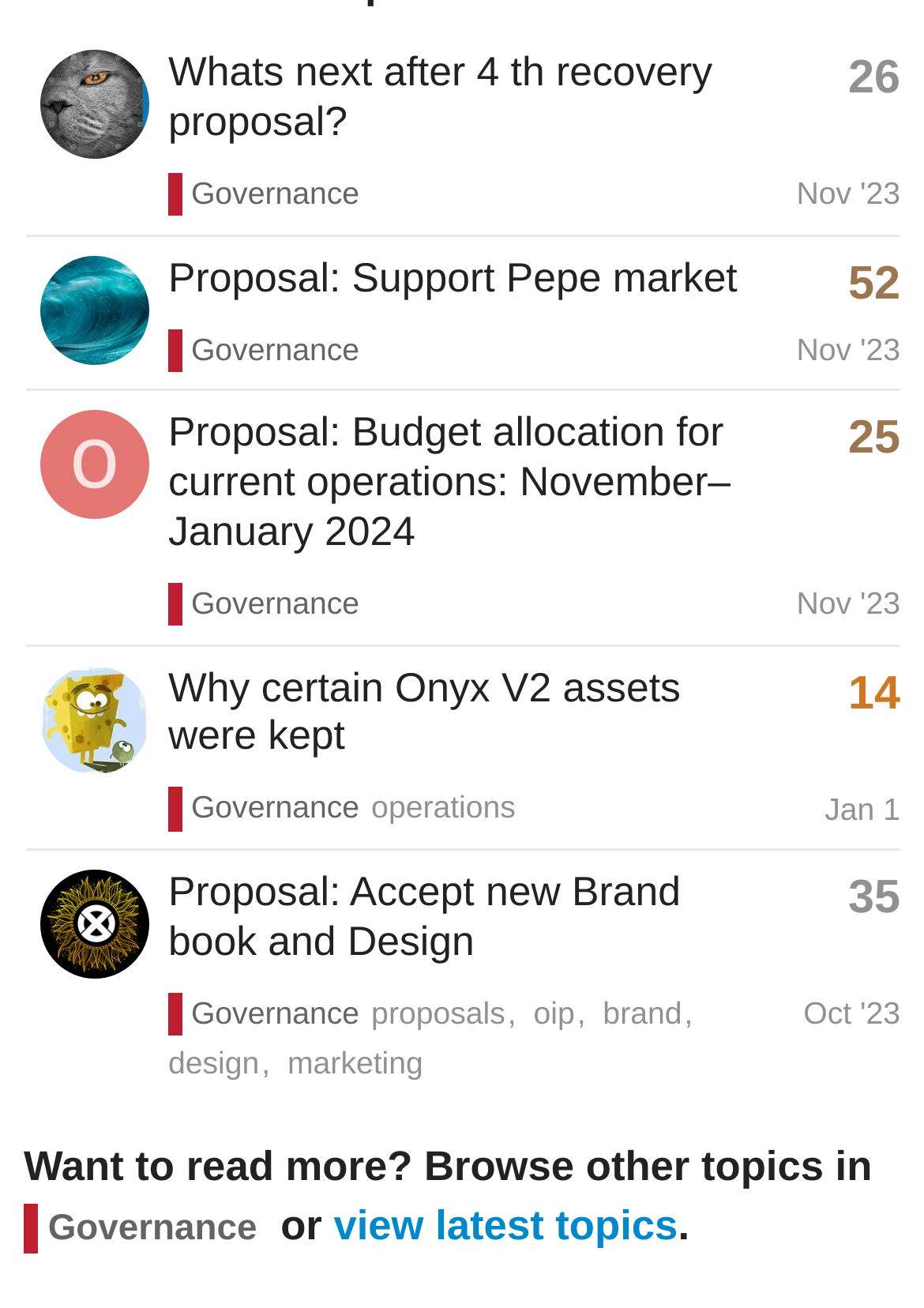Please find the bounding box coordinates of the element that must be clicked to perform the given instruction: "Browse other topics in Governance". The coordinates should be four float numbers from 0 to 1, i.e., [left, top, right, bottom].

[0.026, 0.92, 0.278, 0.959]